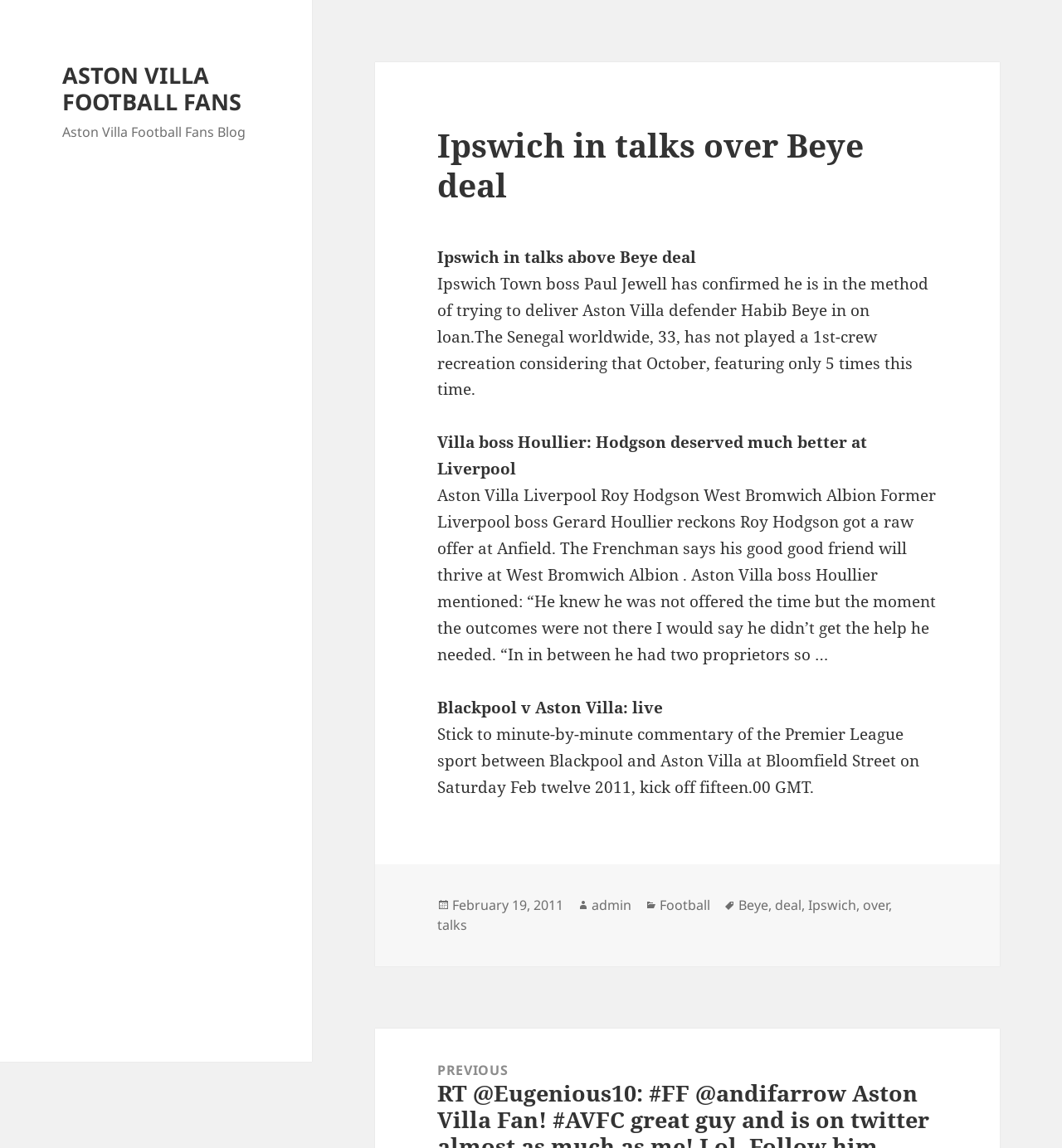Who is the author of the article? Based on the image, give a response in one word or a short phrase.

admin